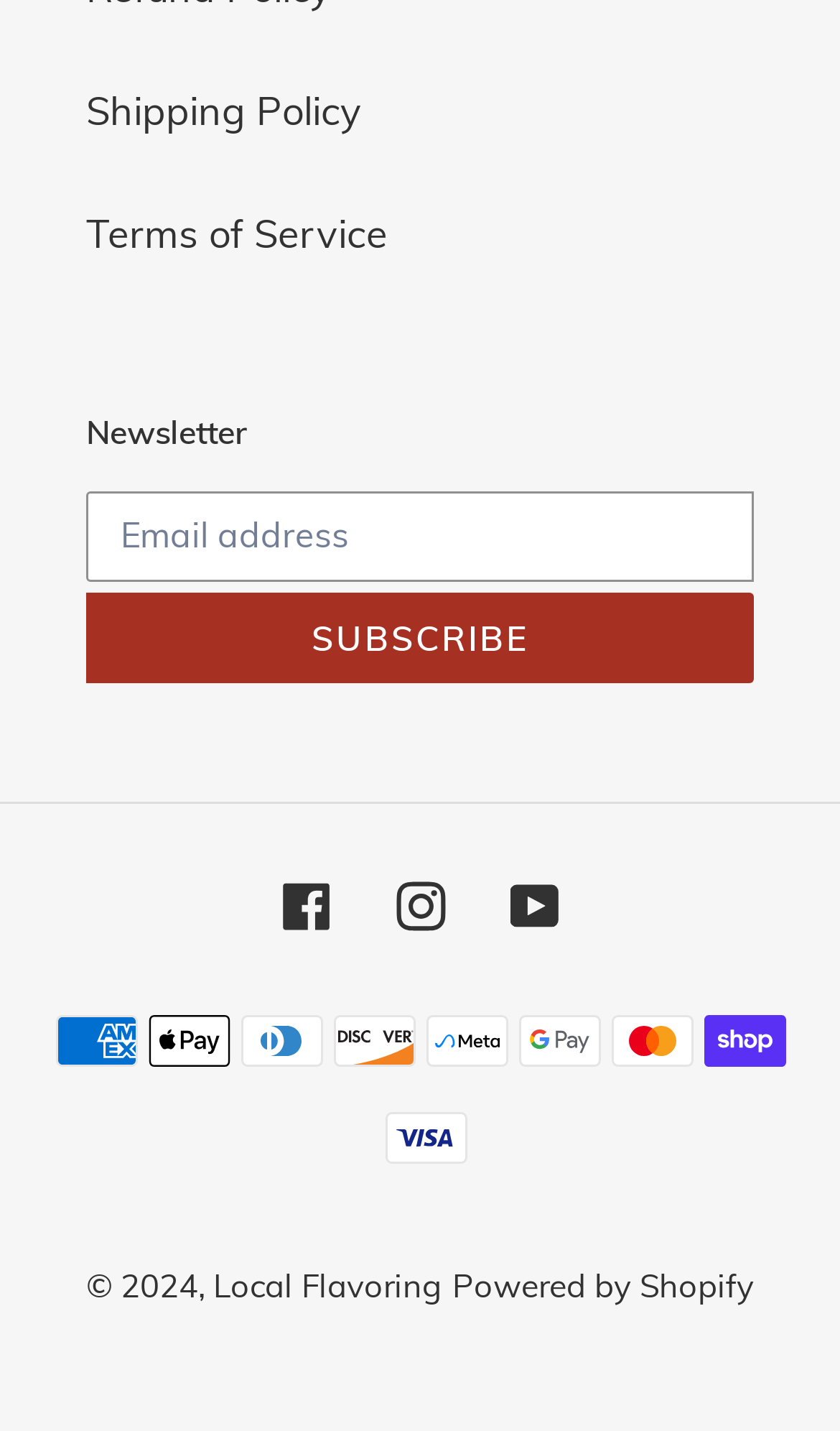Determine the coordinates of the bounding box for the clickable area needed to execute this instruction: "Enter email address".

[0.103, 0.343, 0.897, 0.406]